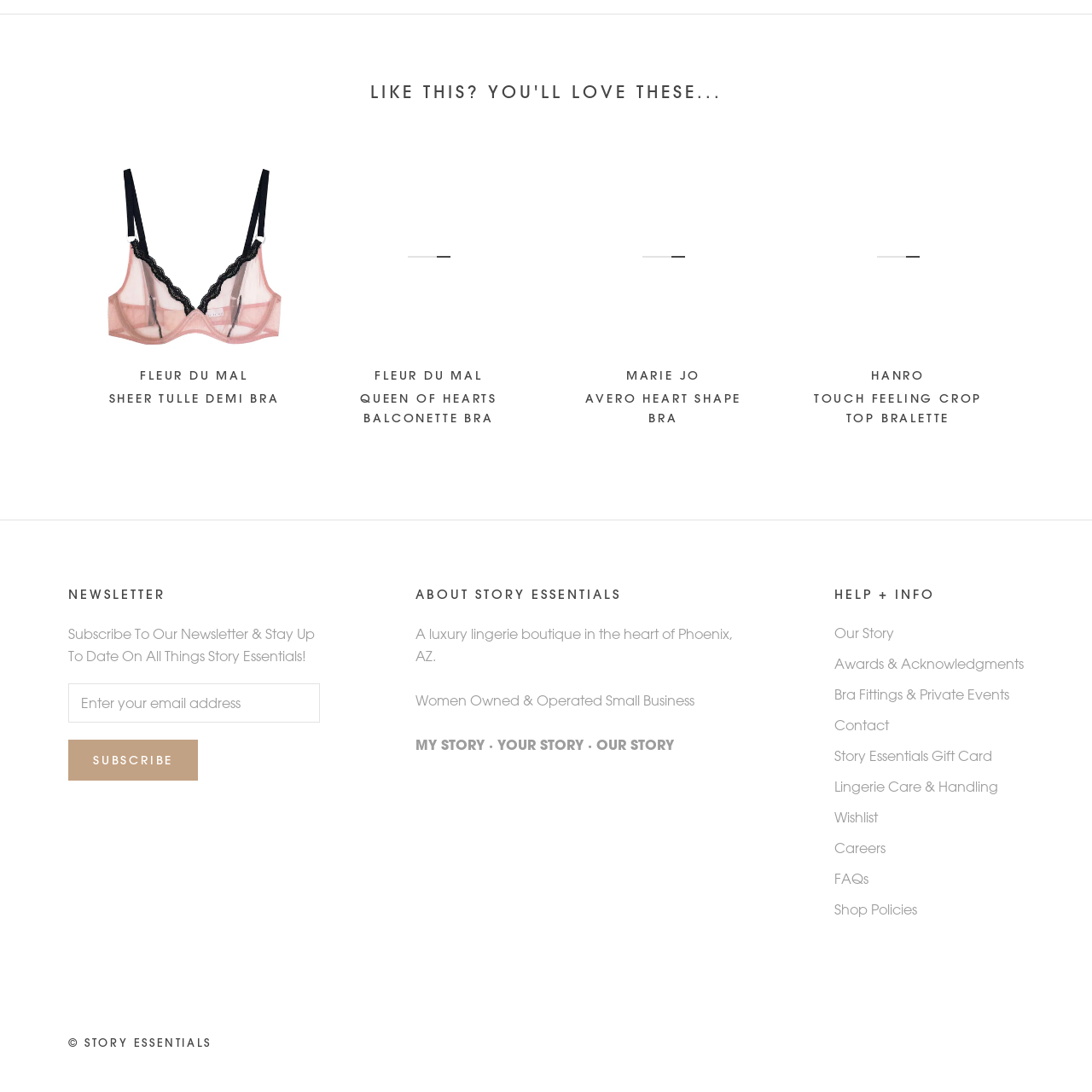Find the bounding box coordinates of the area to click in order to follow the instruction: "Enter your email address".

[0.062, 0.626, 0.293, 0.662]